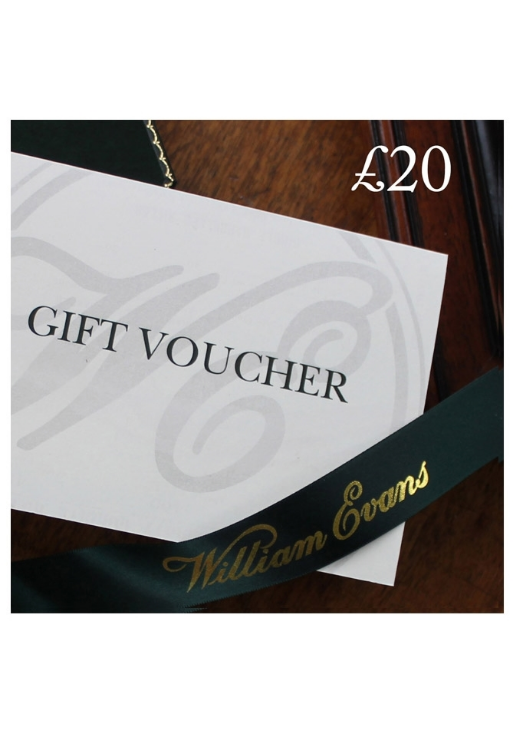Provide a short answer to the following question with just one word or phrase: What is the background of the gift voucher?

Rich wooden surface